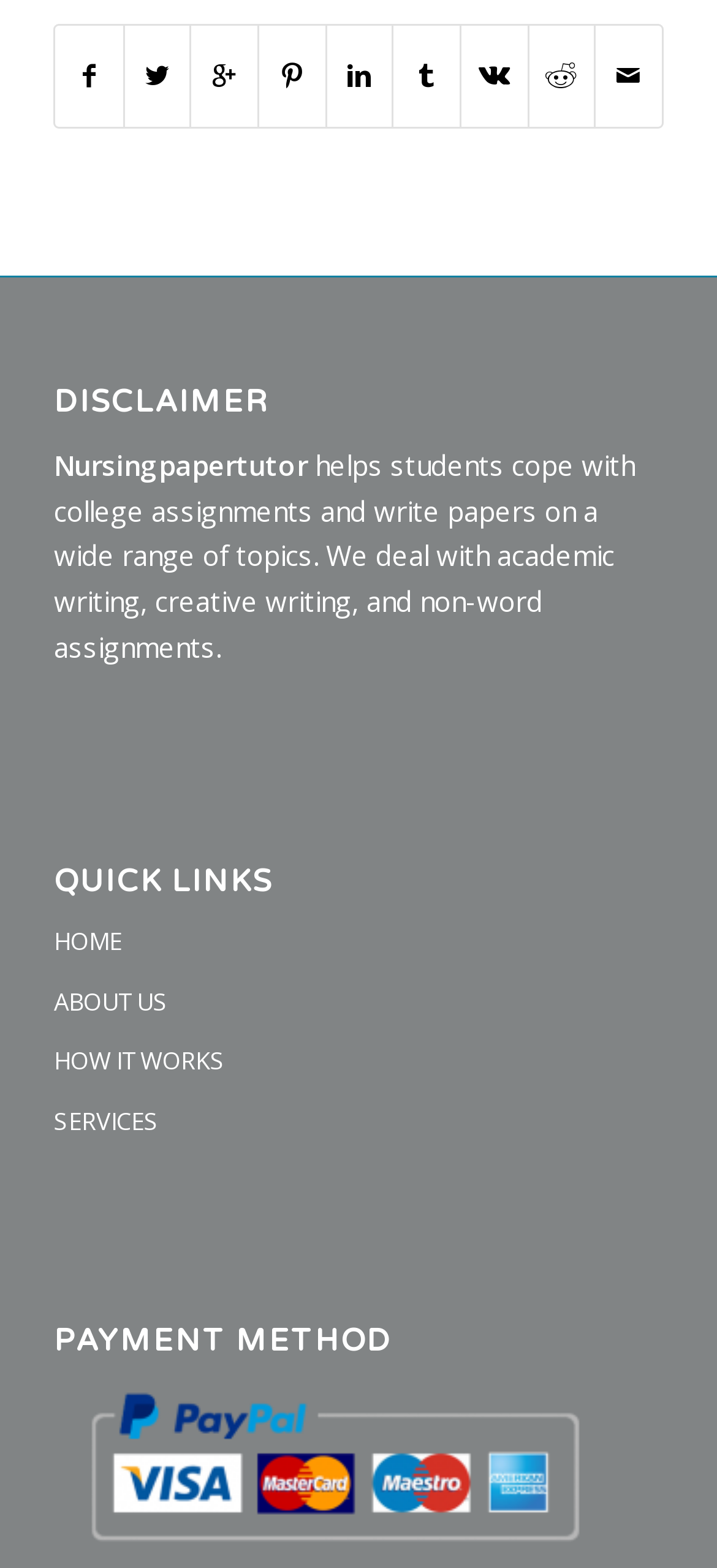Please determine the bounding box coordinates for the element that should be clicked to follow these instructions: "view ABOUT US".

[0.075, 0.621, 0.925, 0.659]